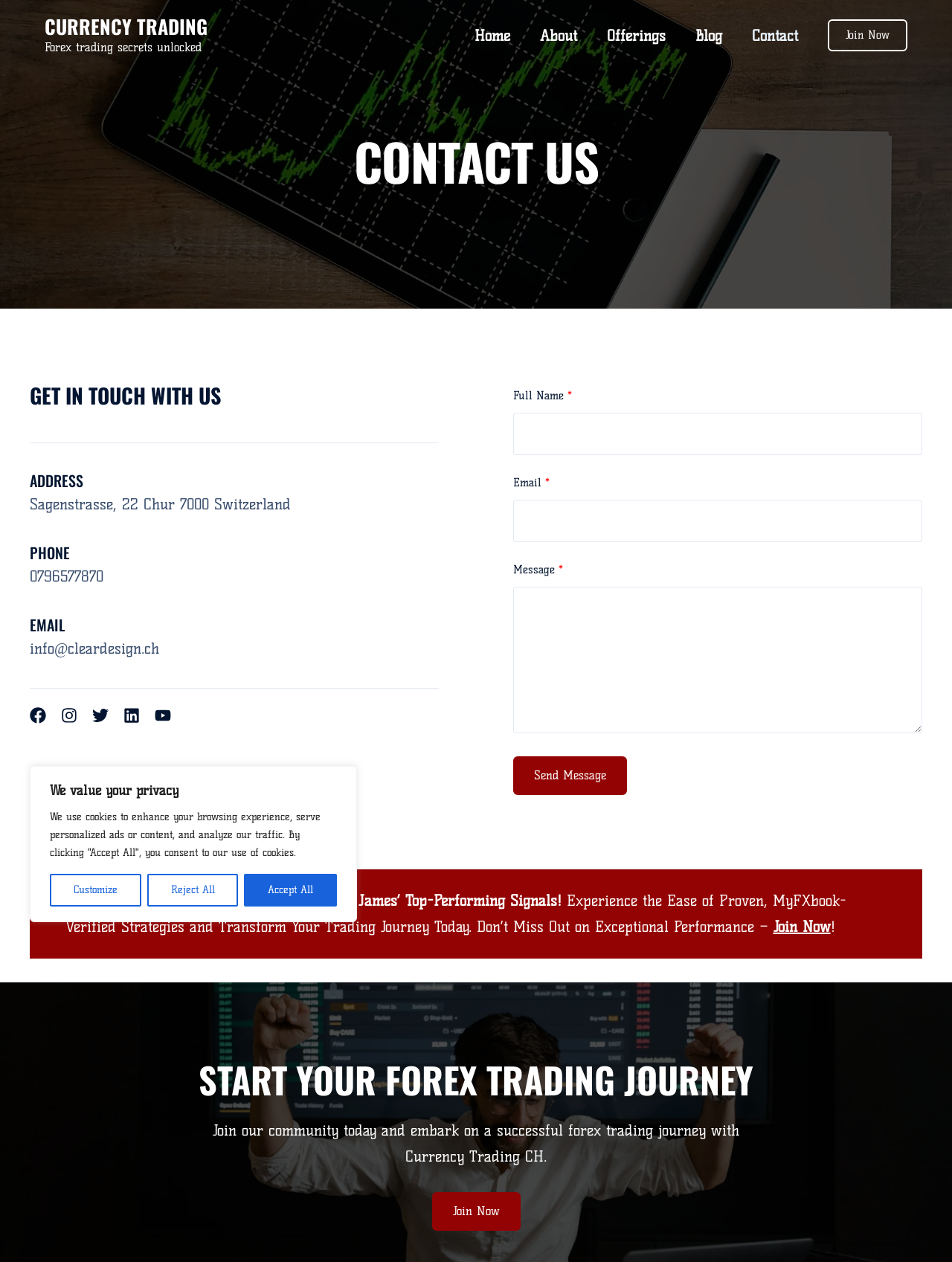Identify the bounding box coordinates for the element you need to click to achieve the following task: "Click the 'Join Now' button". The coordinates must be four float values ranging from 0 to 1, formatted as [left, top, right, bottom].

[0.87, 0.016, 0.953, 0.041]